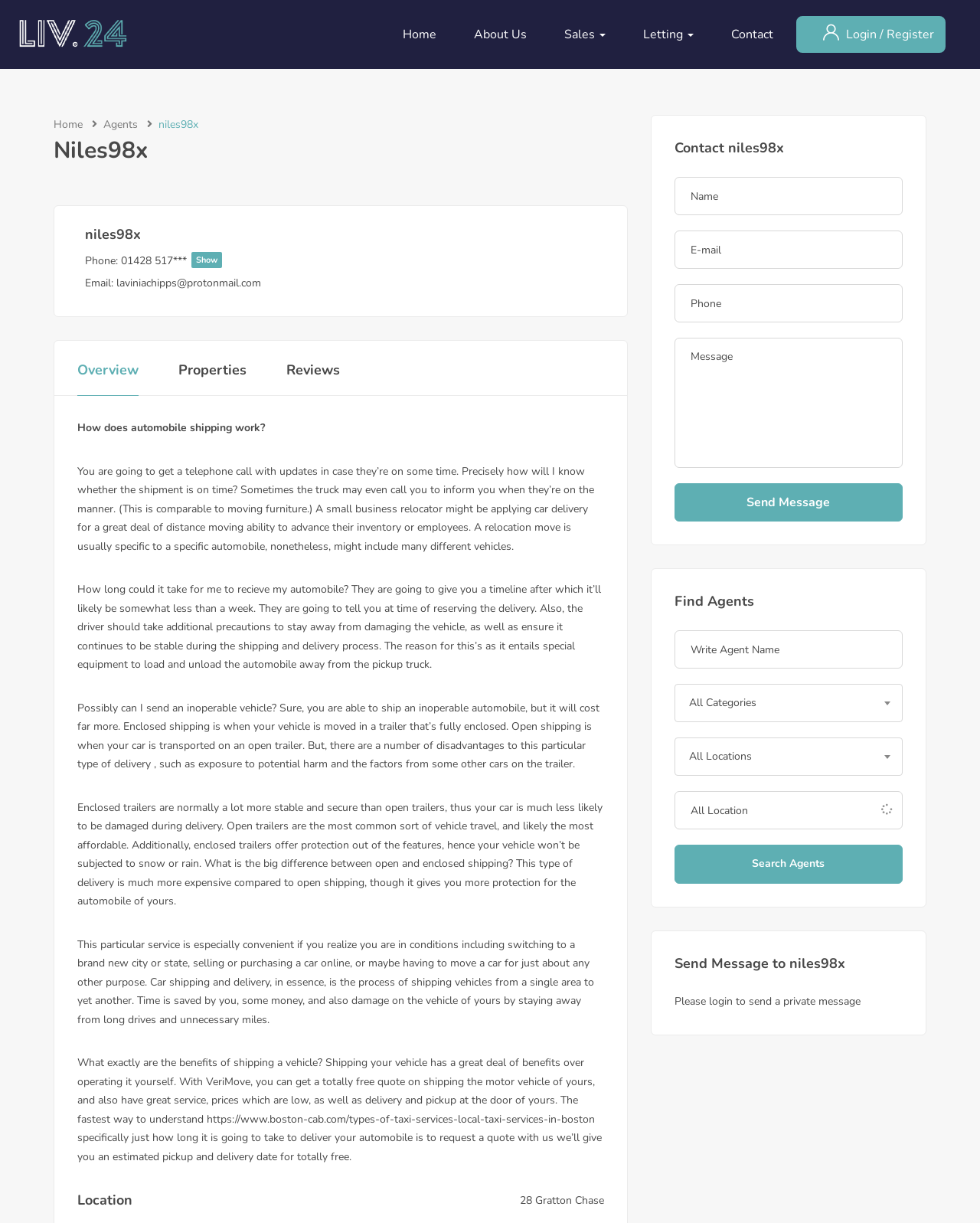Give a detailed explanation of the elements present on the webpage.

The webpage is for a business called "niles98x" and is related to automobile shipping. At the top of the page, there is a navigation menu with links to "Home", "About Us", "Sales", "Letting", and "Contact". On the right side of the navigation menu, there are links to "Login" and "Register".

Below the navigation menu, there is a section with the business's contact information, including phone number and email address. There is also a heading "Niles98x" and a subheading with the same text.

The main content of the page is divided into two columns. The left column has a tab list with links to "Overview", "Properties", and "Reviews". Below the tab list, there are several paragraphs of text that explain how automobile shipping works, including the process of shipping a vehicle, the benefits of shipping a vehicle, and the differences between open and enclosed shipping.

The right column has a heading "Location" and a link to an address. Below the address, there is a contact form with fields for name, email, phone number, and message. There is also a button to send the message.

Further down the page, there is a heading "Find Agents" with a search form that allows users to search for agents by category and location. There is also a button to search for agents.

At the bottom of the page, there is a heading "Send Message to niles98x" with a link to login to send a private message. There is also a social media link on the bottom right corner of the page.